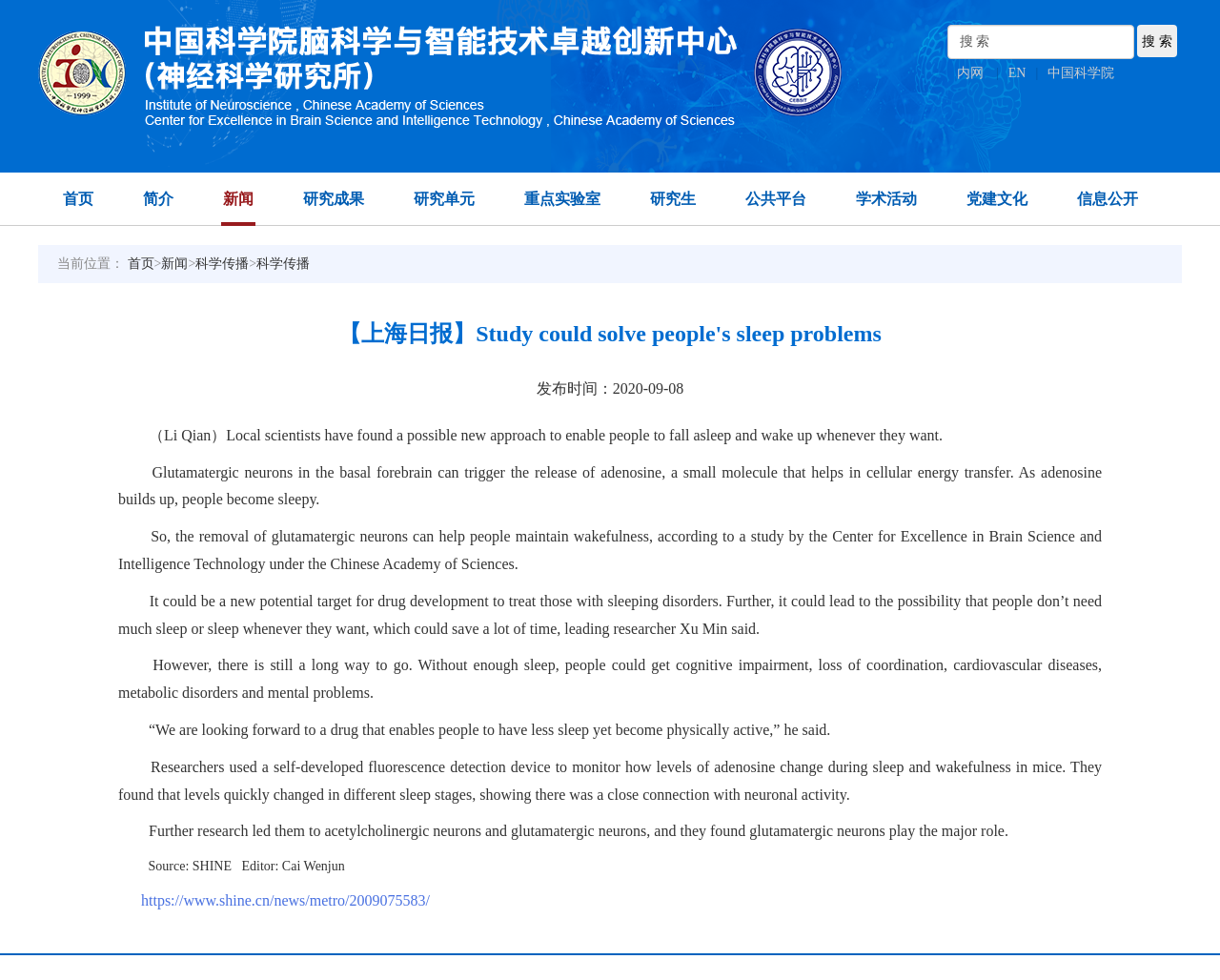Please determine the bounding box coordinates for the element that should be clicked to follow these instructions: "go to the homepage".

[0.05, 0.176, 0.078, 0.23]